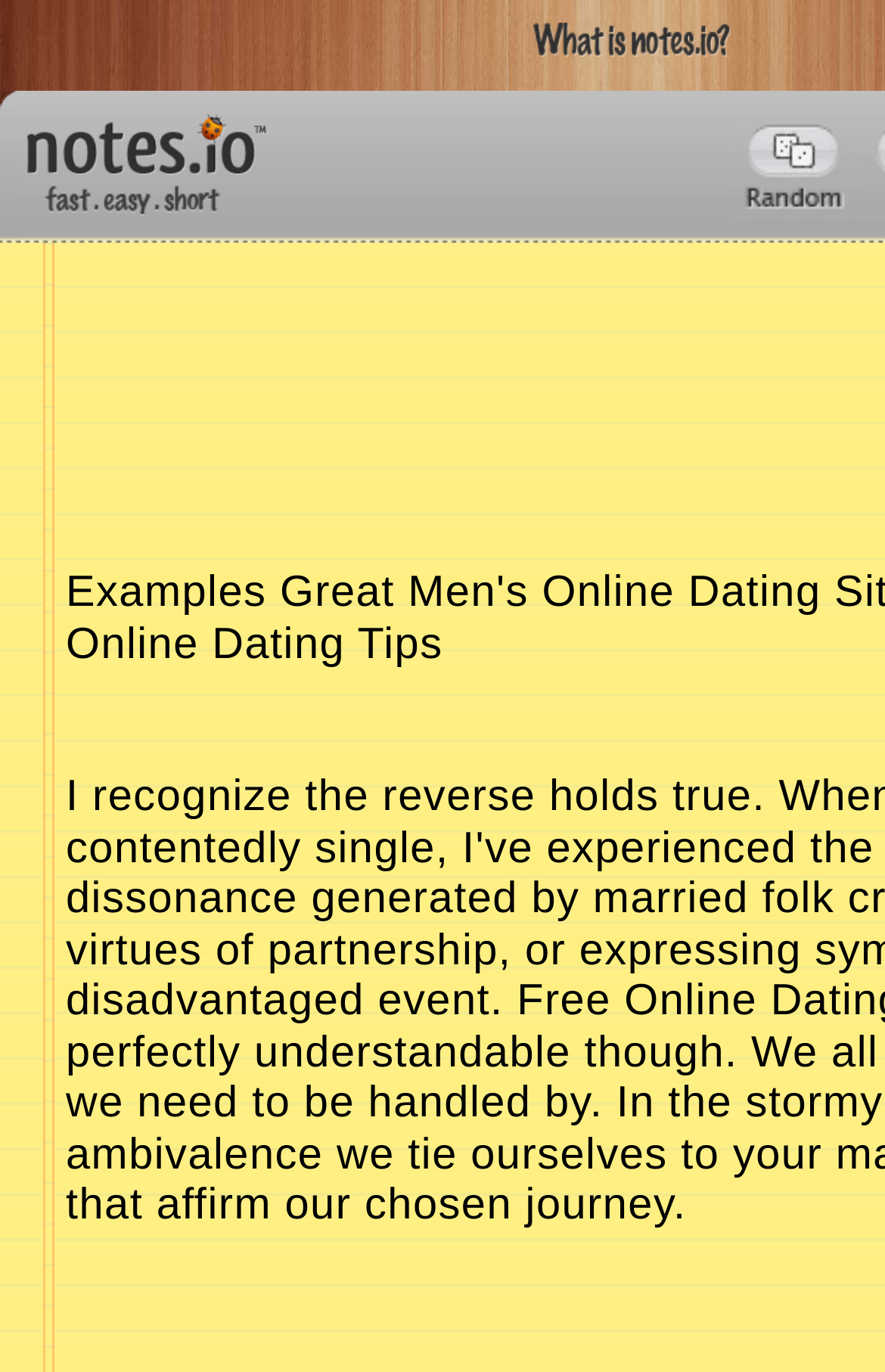Provide a brief response to the question below using a single word or phrase: 
What is the logo of the website?

Notes Logo